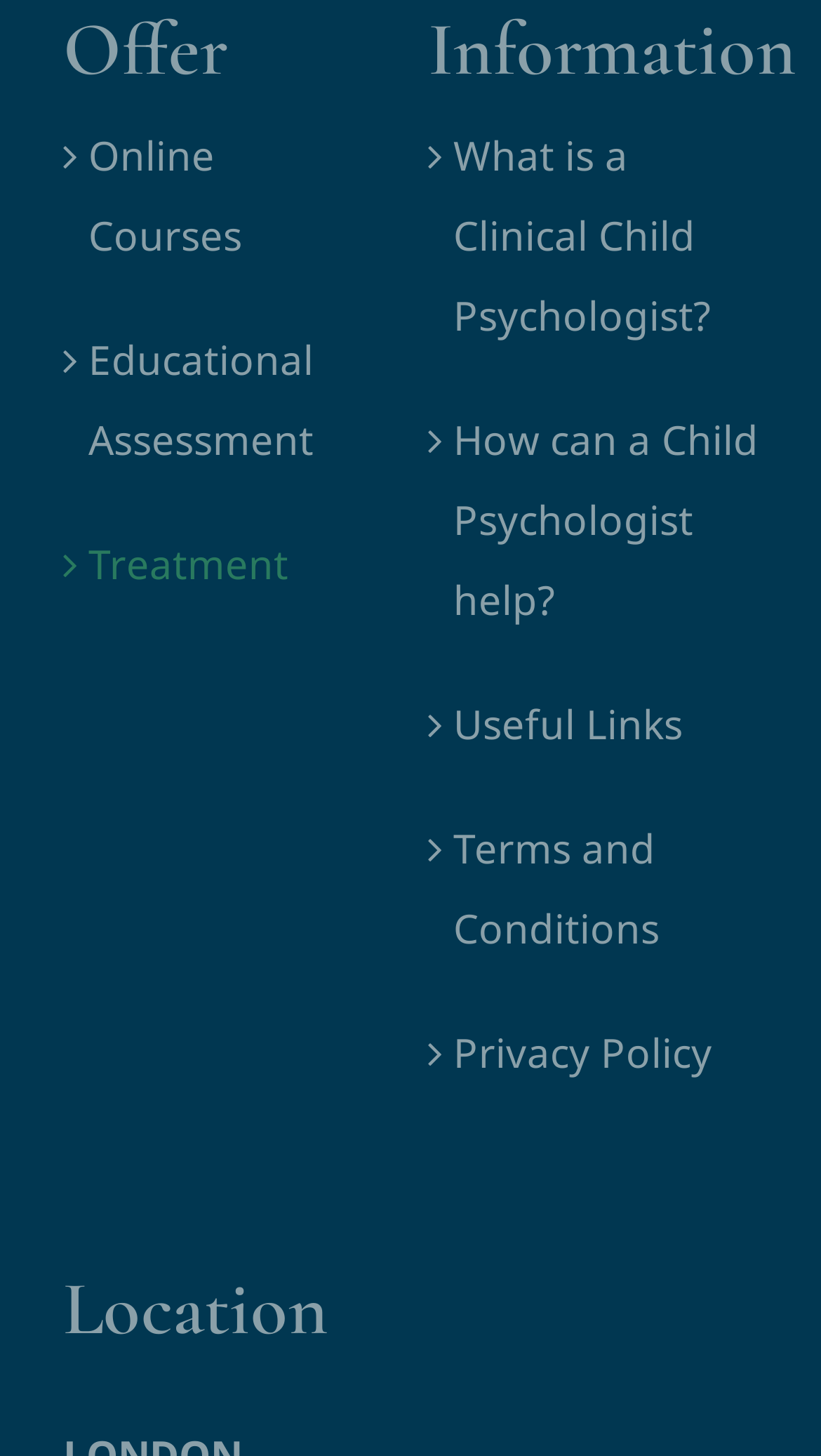Pinpoint the bounding box coordinates of the area that should be clicked to complete the following instruction: "View What is a Clinical Child Psychologist?". The coordinates must be given as four float numbers between 0 and 1, i.e., [left, top, right, bottom].

[0.552, 0.088, 0.865, 0.236]